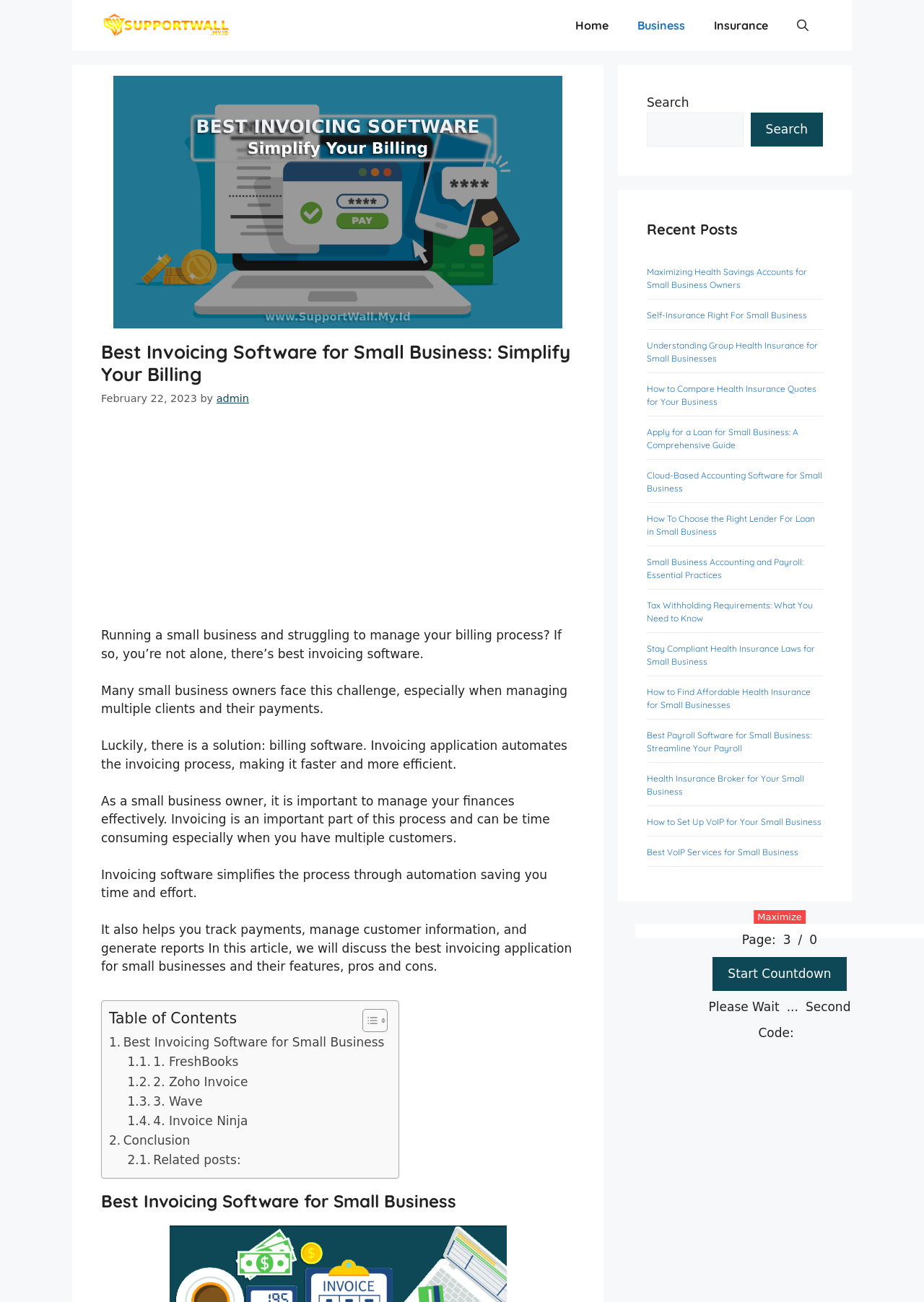Please predict the bounding box coordinates of the element's region where a click is necessary to complete the following instruction: "Read the 'Lost Profit: Underused IT’s High Cost' article". The coordinates should be represented by four float numbers between 0 and 1, i.e., [left, top, right, bottom].

None